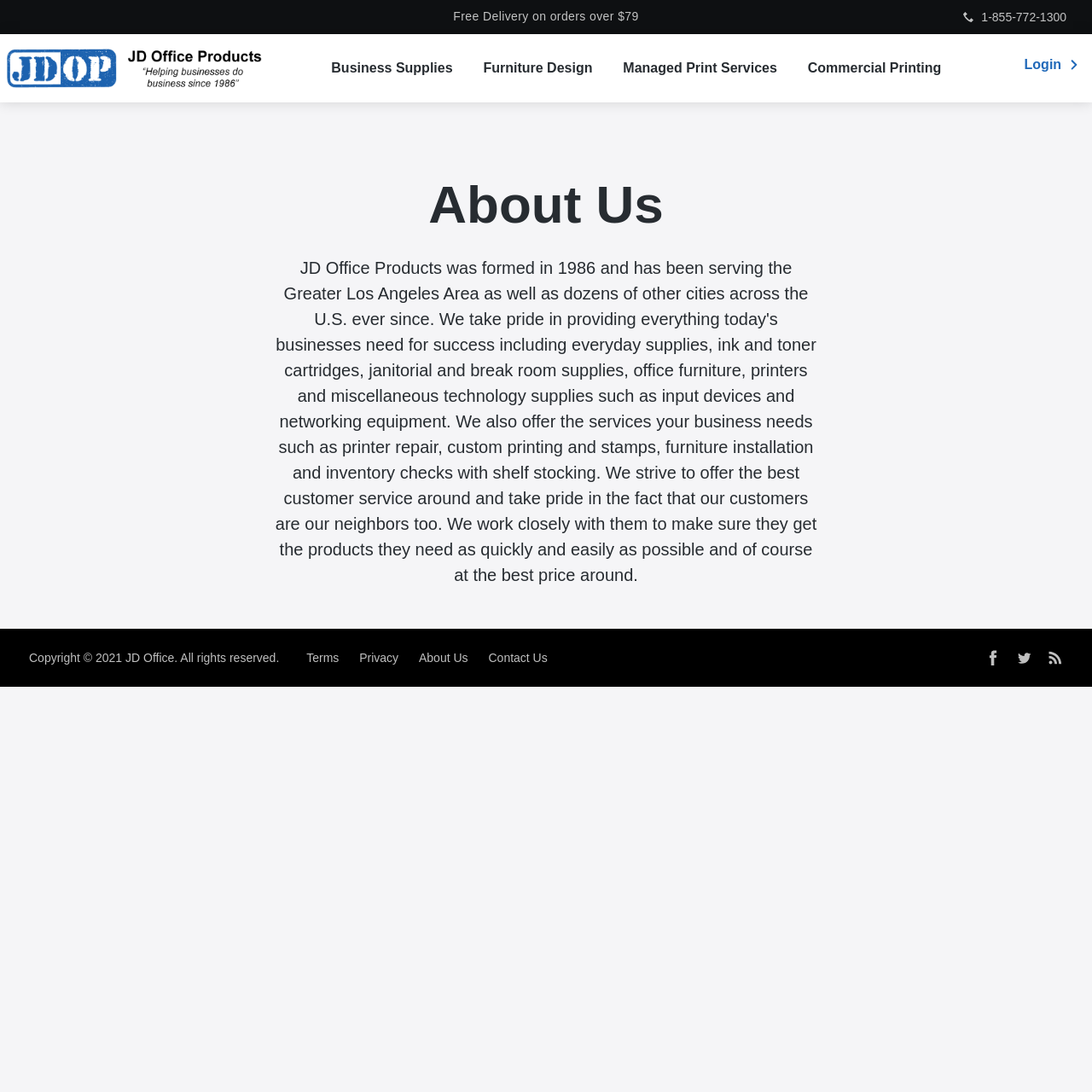Describe all the significant parts and information present on the webpage.

The webpage is about JDOP's "About Us" page. At the top, there are two links: "Free Delivery on orders over $79" and "1-855-772-1300" with a small image beside the phone number. On the top left, there is a link to "JD Office Products". On the top right, there is a "Login" button with a small image beside it. Below the top section, there are four buttons: "Business Supplies", "Furniture Design", "Managed Print Services", and "Commercial Printing", arranged horizontally.

The main content of the page is headed by a large heading "About Us" in the middle of the page. Below the heading, there are three buttons with small images, arranged horizontally. At the bottom of the page, there is a copyright notice "Copyright © 2021 JD Office. All rights reserved." followed by four buttons: "Terms", "Privacy", "About Us", and "Contact Us", arranged horizontally.